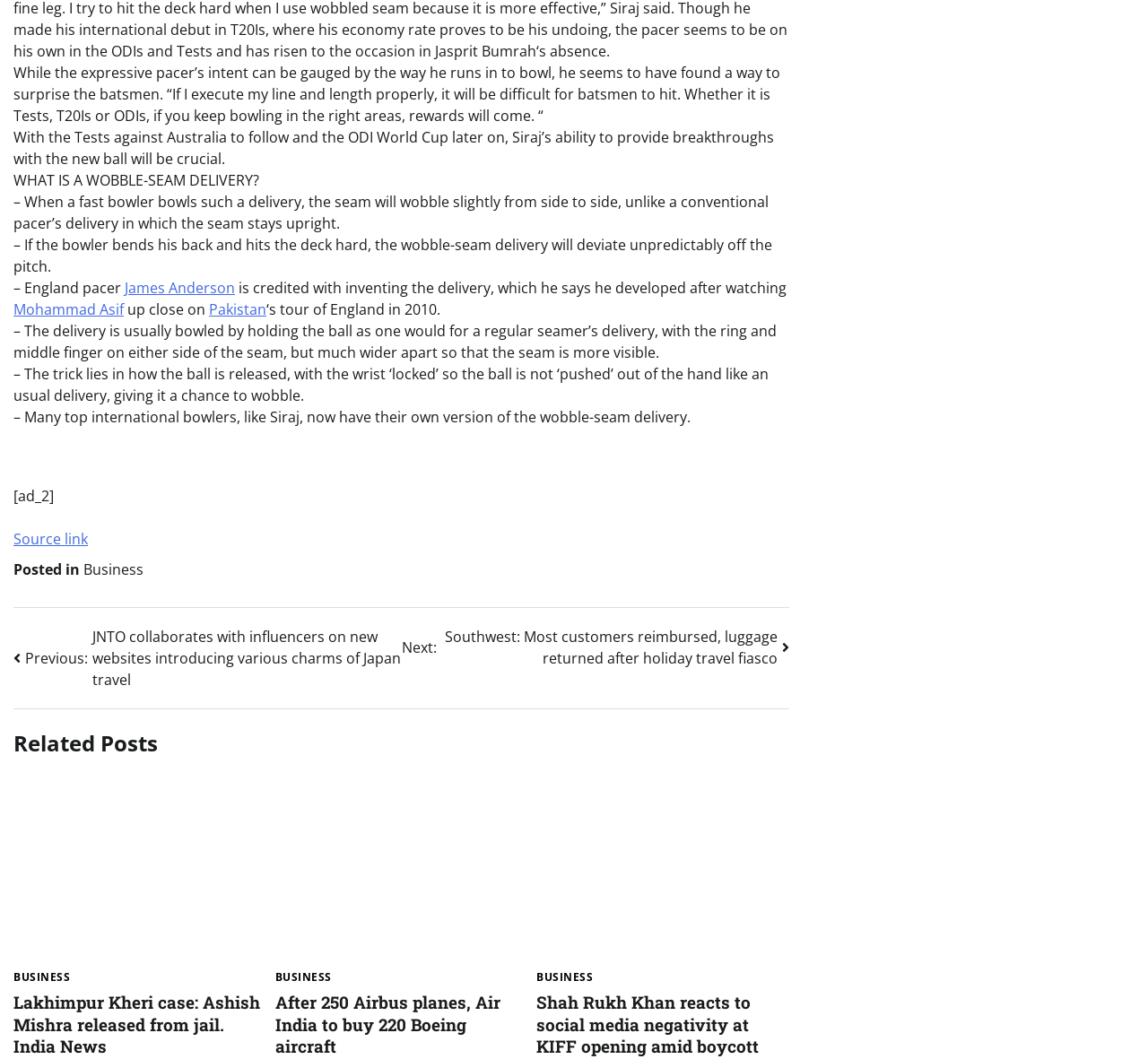Based on the element description Business, identify the bounding box coordinates for the UI element. The coordinates should be in the format (top-left x, top-left y, bottom-right x, bottom-right y) and within the 0 to 1 range.

[0.012, 0.918, 0.061, 0.928]